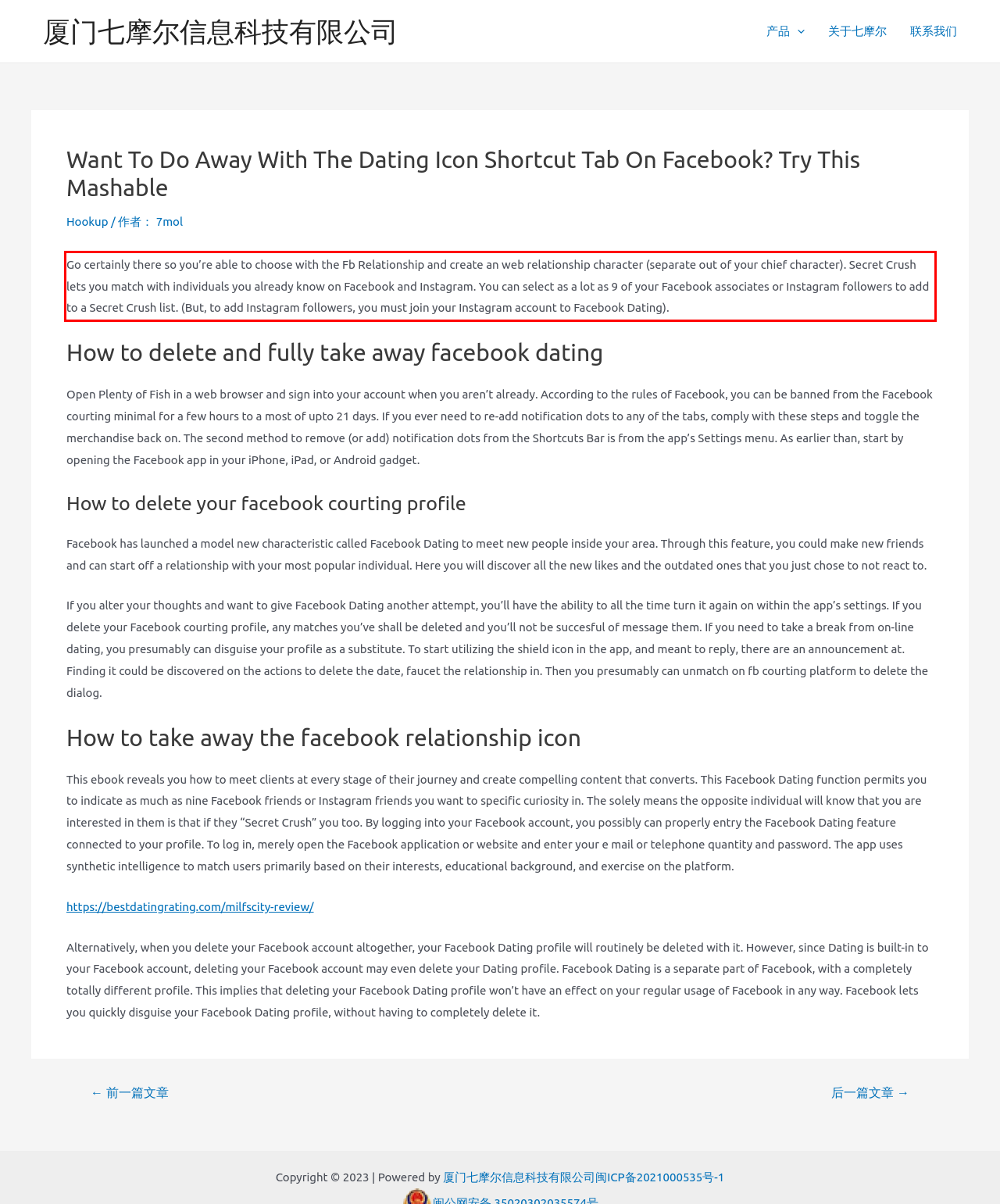Within the screenshot of the webpage, there is a red rectangle. Please recognize and generate the text content inside this red bounding box.

Go certainly there so you’re able to choose with the Fb Relationship and create an web relationship character (separate out of your chief character). Secret Crush lets you match with individuals you already know on Facebook and Instagram. You can select as a lot as 9 of your Facebook associates or Instagram followers to add to a Secret Crush list. (But, to add Instagram followers, you must join your Instagram account to Facebook Dating).